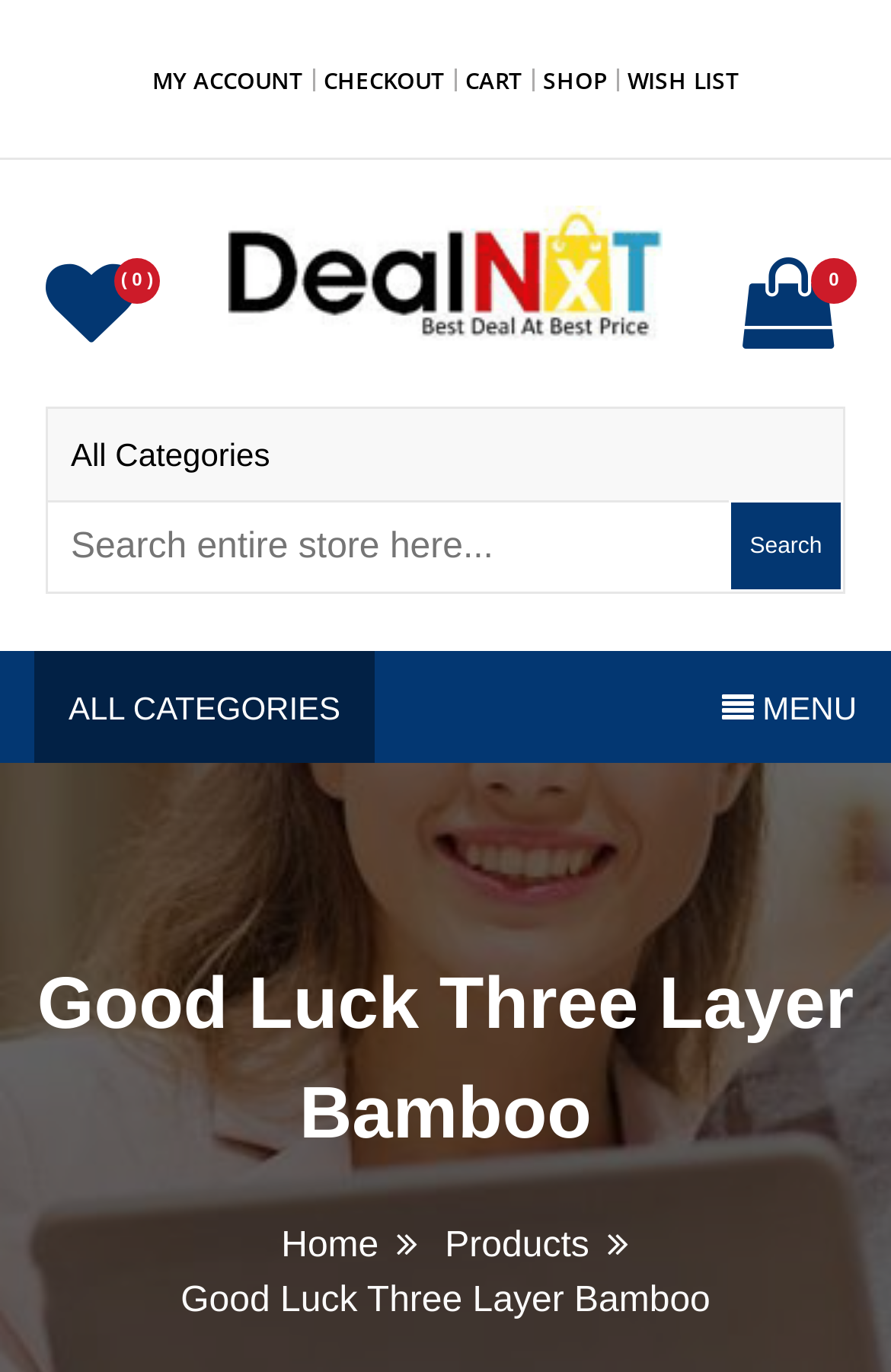Determine the bounding box coordinates of the area to click in order to meet this instruction: "view cart".

[0.522, 0.047, 0.586, 0.07]